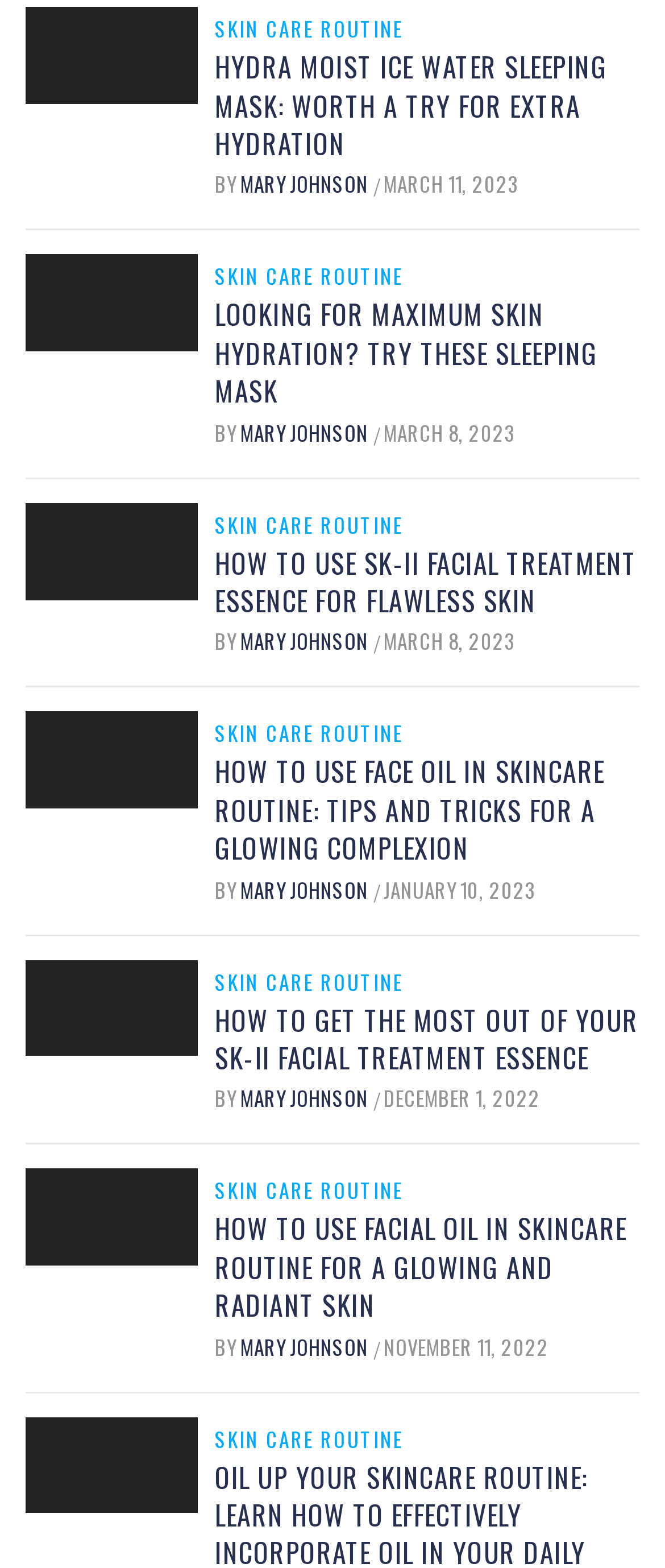Determine the bounding box coordinates for the area that needs to be clicked to fulfill this task: "Read the 'SKIN CARE ROUTINE' category". The coordinates must be given as four float numbers between 0 and 1, i.e., [left, top, right, bottom].

[0.323, 0.012, 0.62, 0.025]